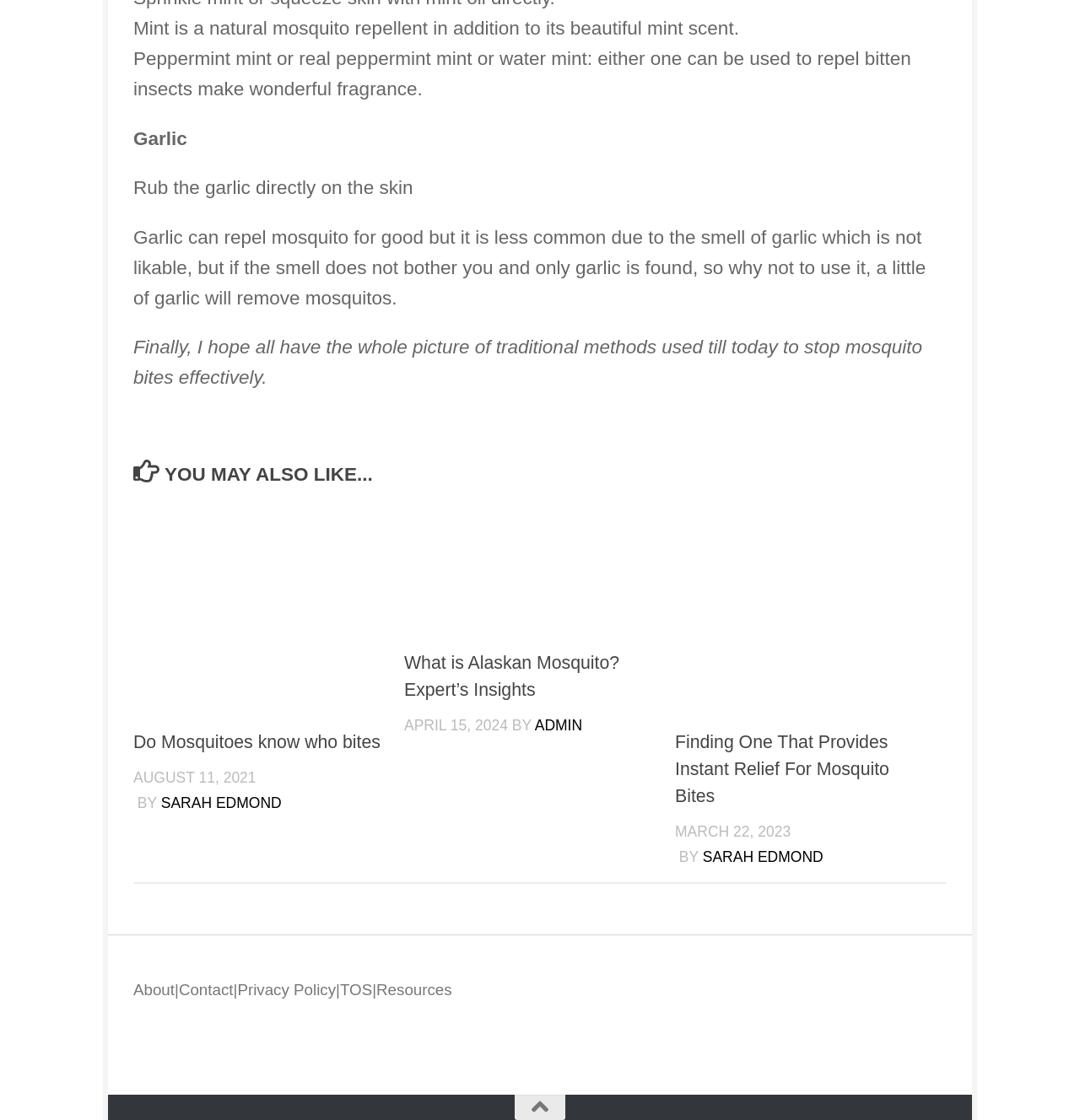Please specify the bounding box coordinates of the region to click in order to perform the following instruction: "Click on the 'Do Mosquitoes know who bites' article".

[0.123, 0.424, 0.373, 0.665]